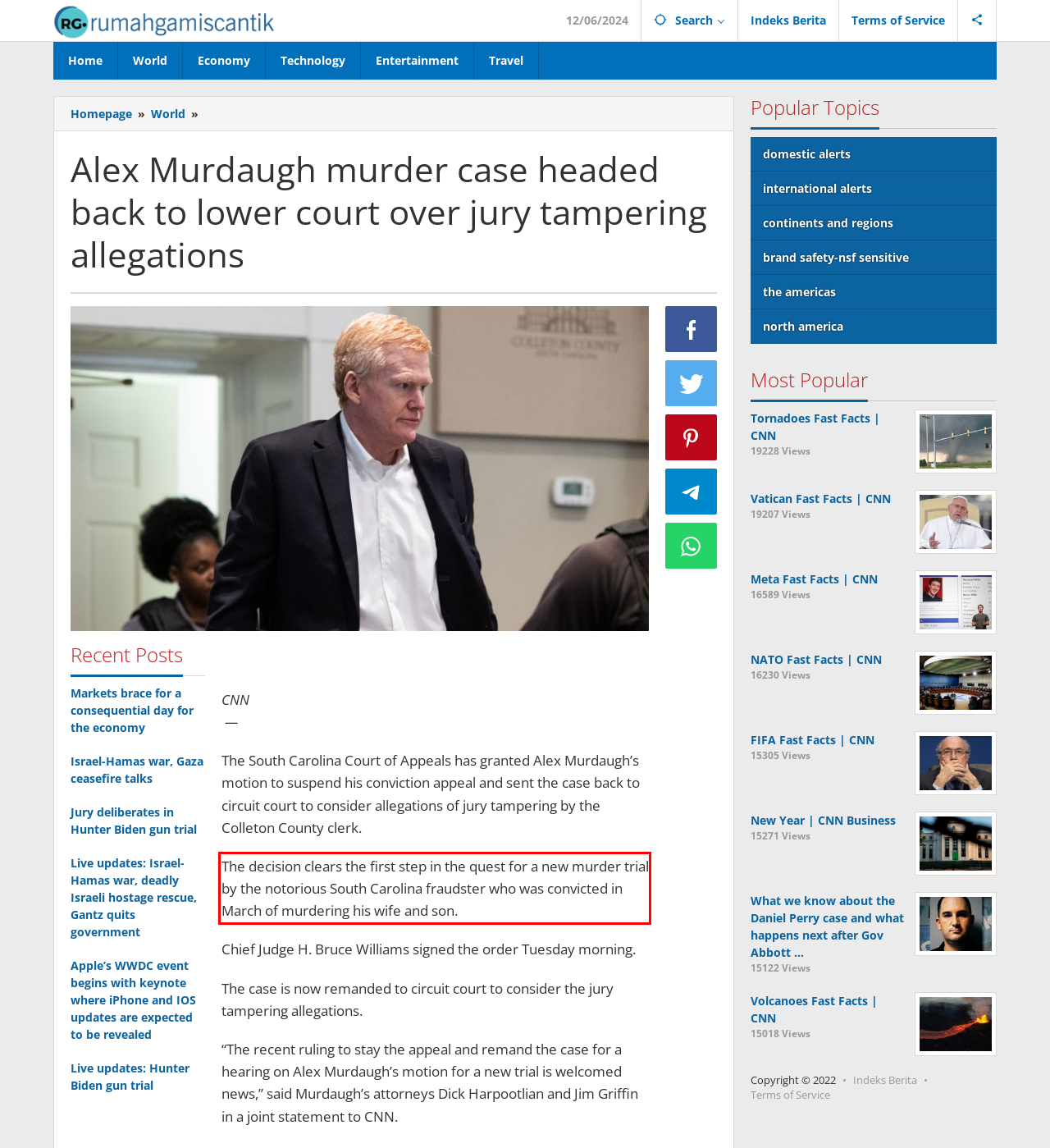Using OCR, extract the text content found within the red bounding box in the given webpage screenshot.

The decision clears the first step in the quest for a new murder trial by the notorious South Carolina fraudster who was convicted in March of murdering his wife and son.